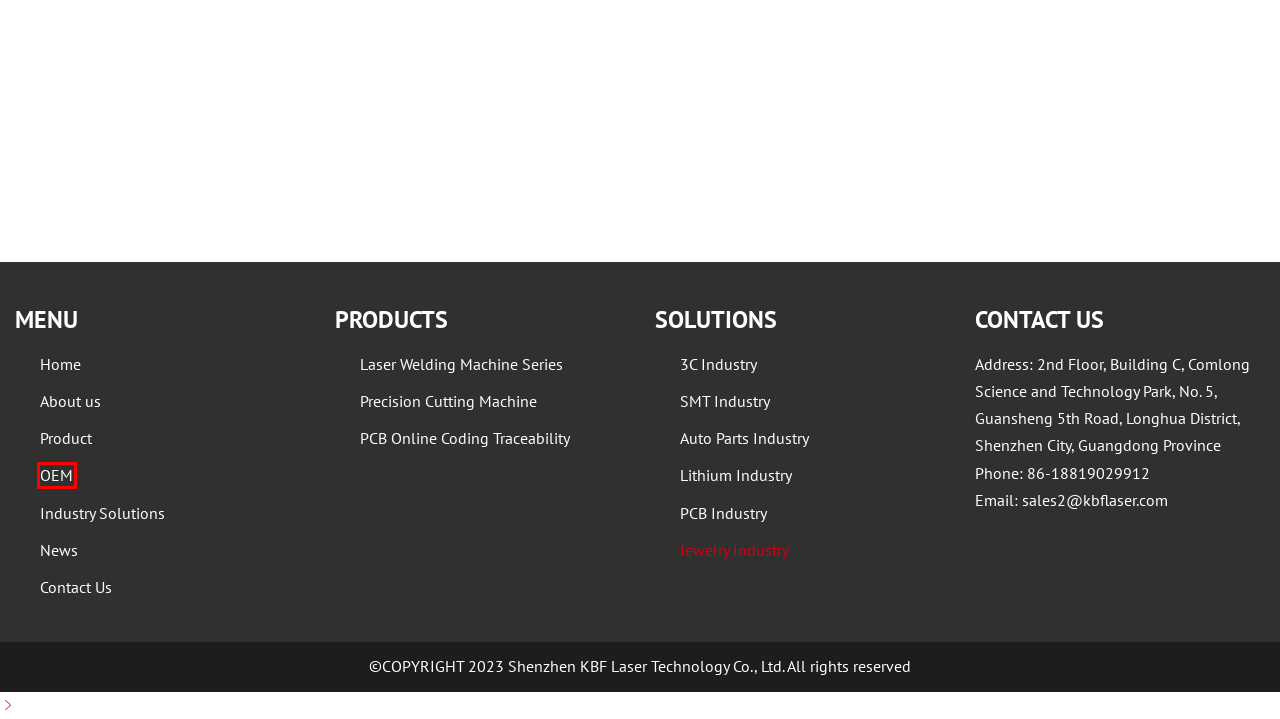You have a screenshot of a webpage with a red bounding box around an element. Select the webpage description that best matches the new webpage after clicking the element within the red bounding box. Here are the descriptions:
A. AUTO PARTS INDUSTRY - Shenzhen KBF Laser
B. PCB INDUSTRY - Shenzhen KBF Laser
C. Jewelry Laser Welders | Chinese Laser Welding Machine | KBF
D. Contact Us - Shenzhen KBF Laser
E. LITHIUM INDUSTRY - Shenzhen KBF Laser
F. SMT INDUSTRY - Shenzhen KBF Laser
G. PCB QR Code | China PCB Laser Marking Factory | KBF Laser
H. OEM Laser System | Laser Cutting Machine Manufacturer | KBF

H